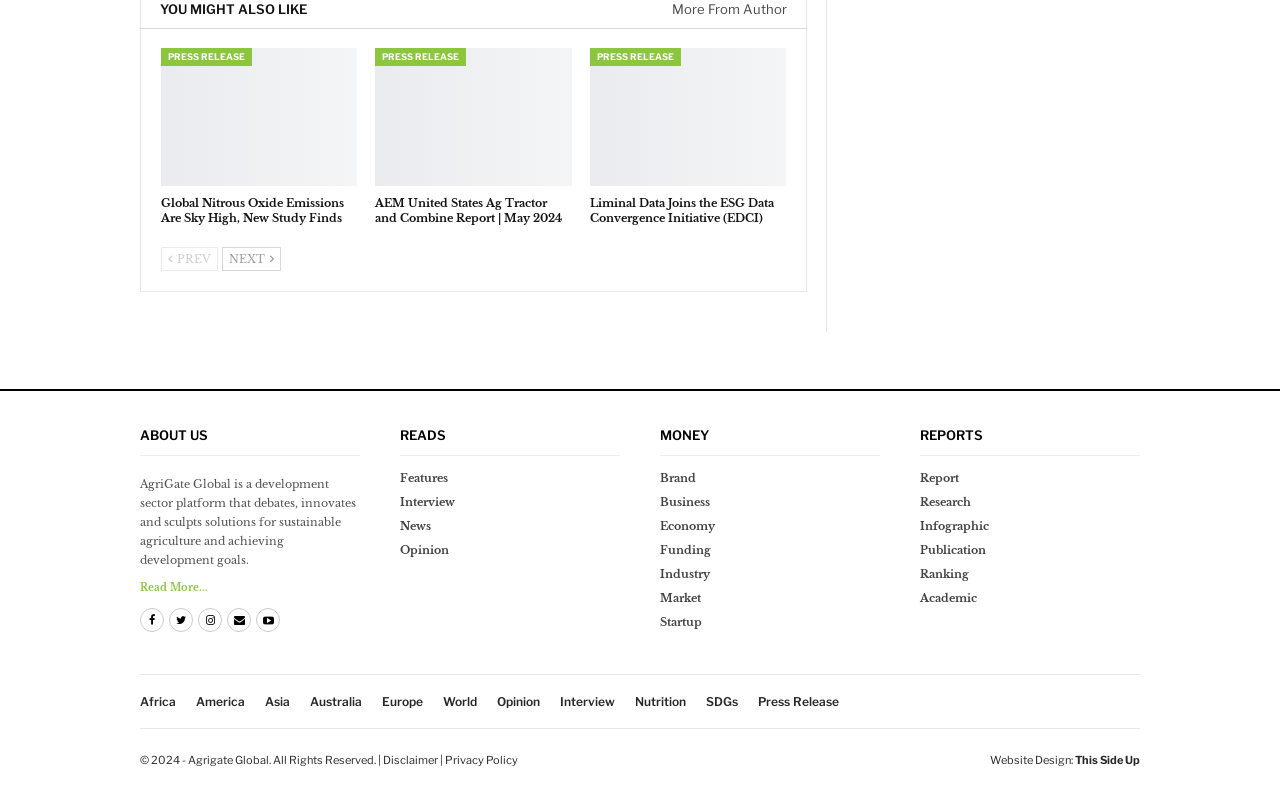Can you find the bounding box coordinates of the area I should click to execute the following instruction: "Navigate to the next page"?

[0.173, 0.311, 0.22, 0.342]